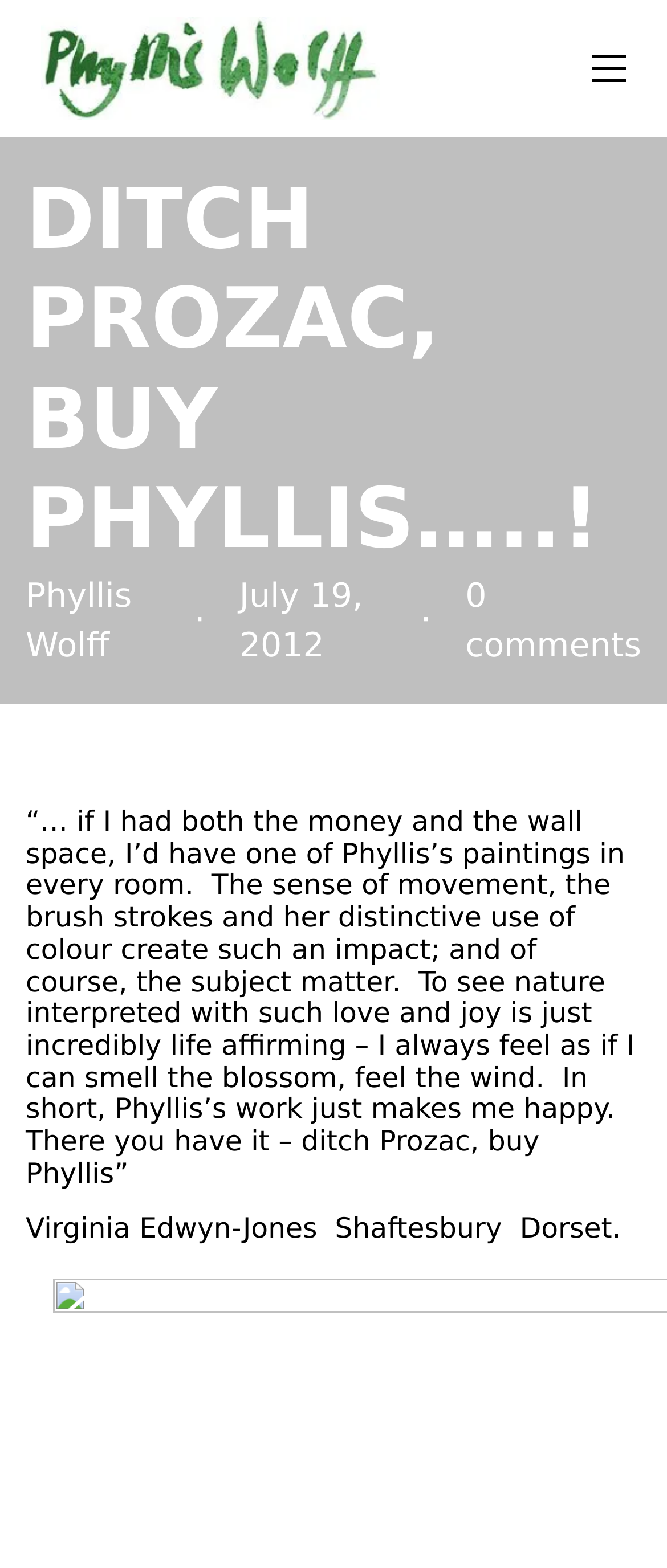Locate the UI element described by alt="My WordPress" in the provided webpage screenshot. Return the bounding box coordinates in the format (top-left x, top-left y, bottom-right x, bottom-right y), ensuring all values are between 0 and 1.

[0.063, 0.011, 0.57, 0.076]